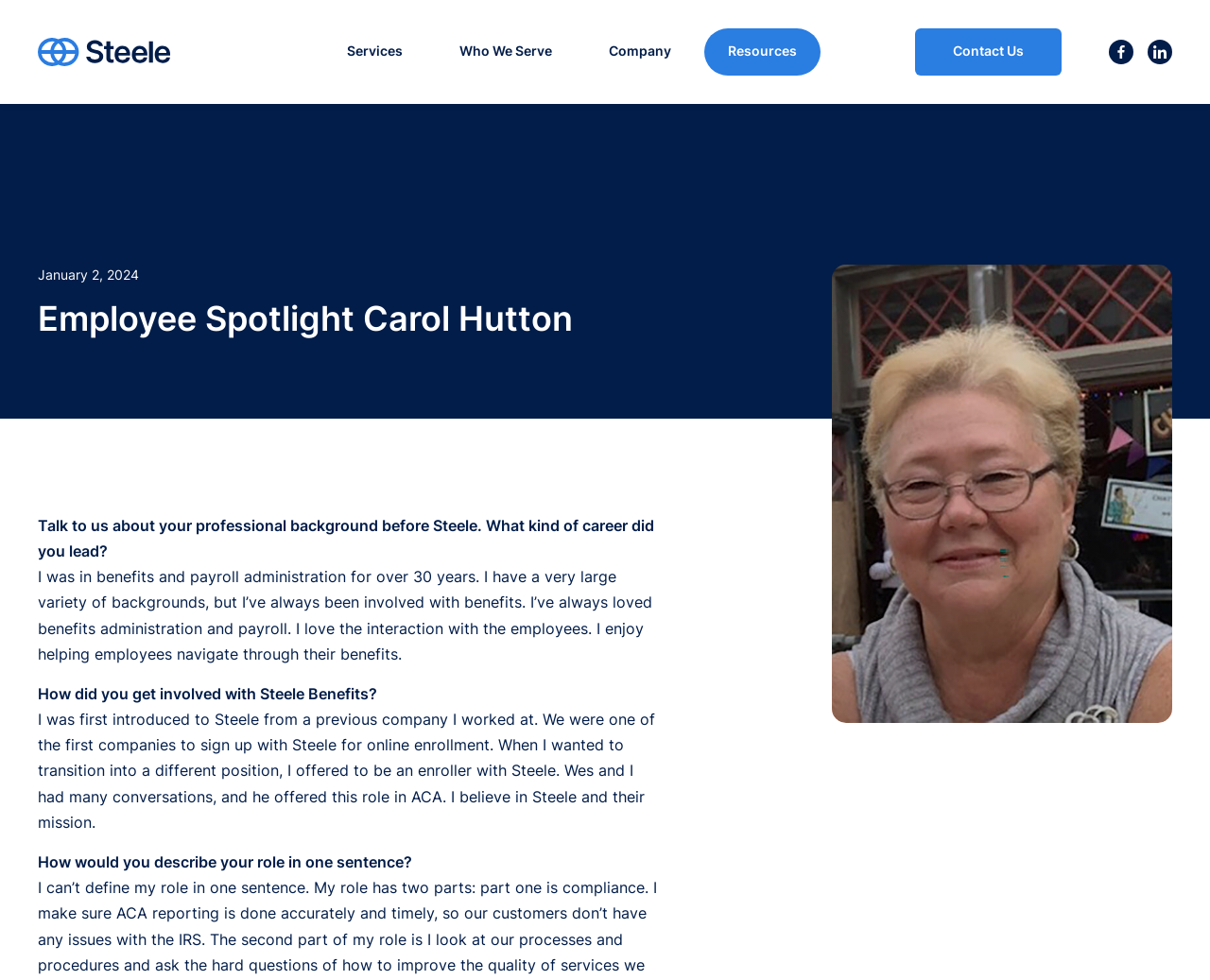What is Carol Hutton's profession?
Please give a detailed and elaborate answer to the question.

From the text 'I was in benefits and payroll administration for over 30 years.', it can be inferred that Carol Hutton's profession is related to benefits and payroll administration.